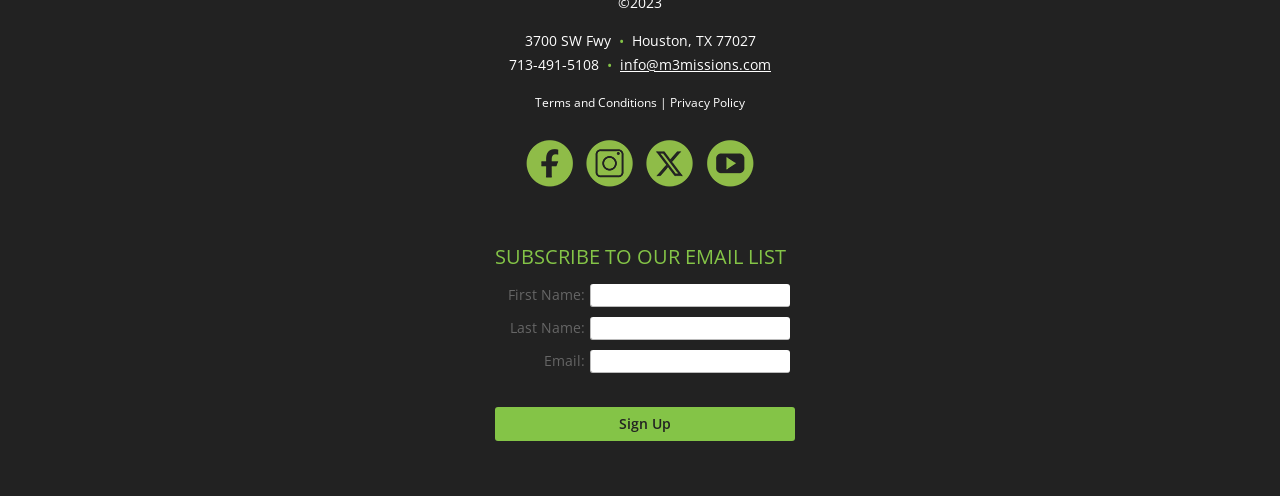Identify the bounding box coordinates for the region of the element that should be clicked to carry out the instruction: "Check air conditioning prices". The bounding box coordinates should be four float numbers between 0 and 1, i.e., [left, top, right, bottom].

None